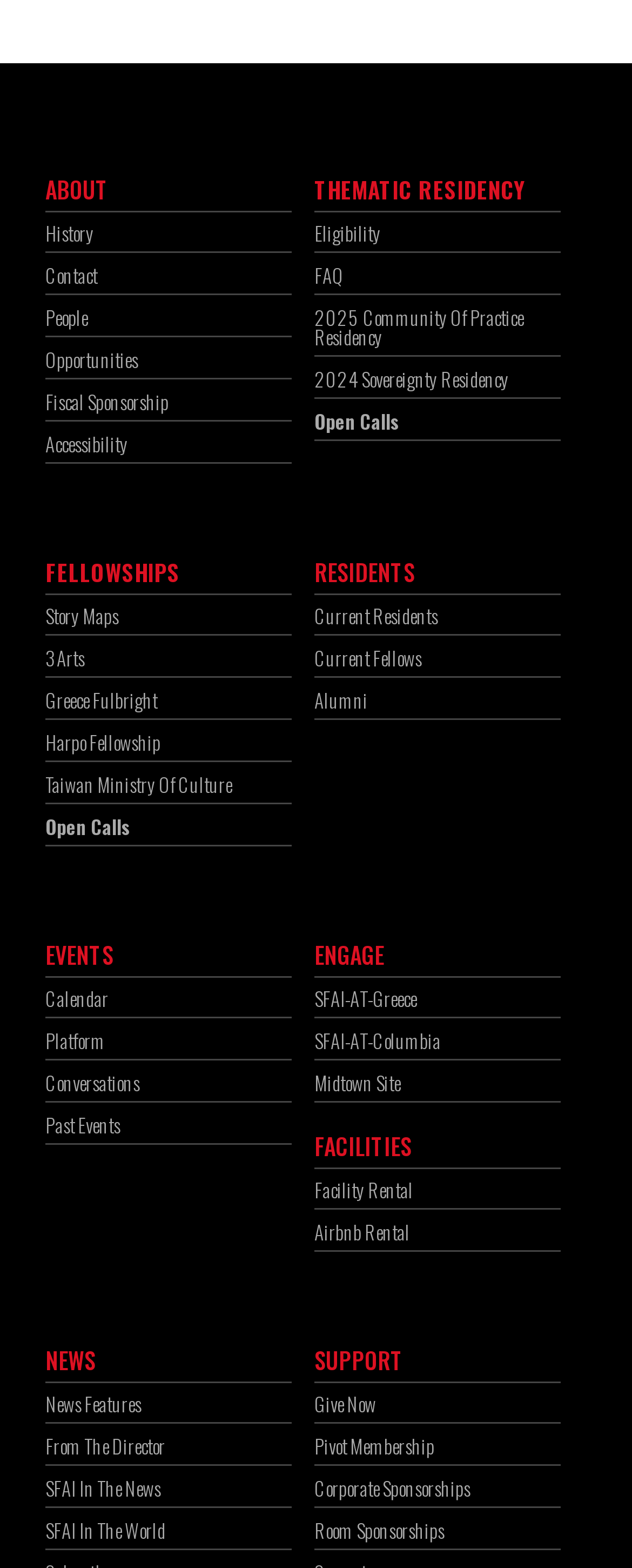Calculate the bounding box coordinates for the UI element based on the following description: "Greece Fulbright". Ensure the coordinates are four float numbers between 0 and 1, i.e., [left, top, right, bottom].

[0.072, 0.44, 0.461, 0.459]